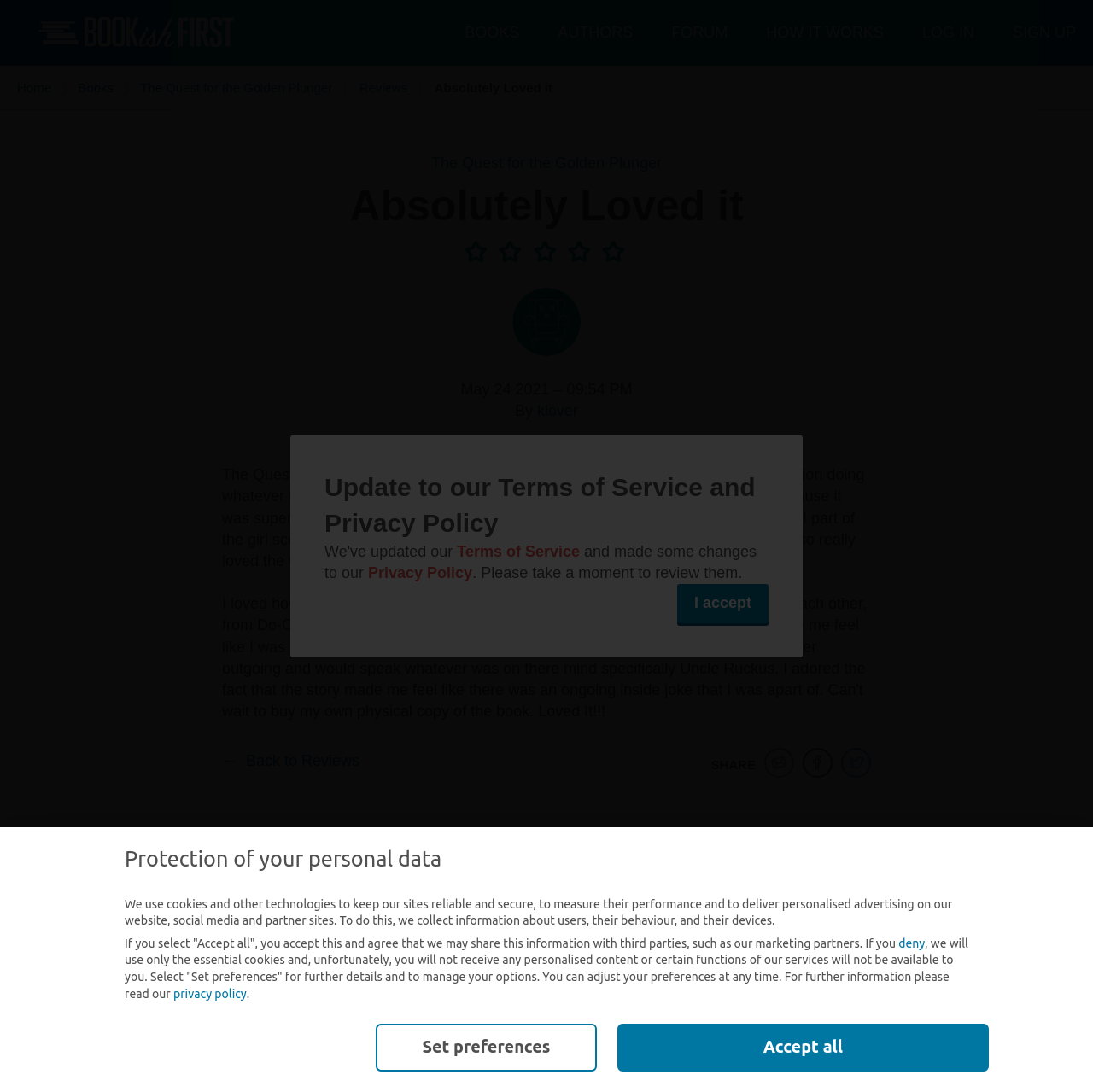With reference to the image, please provide a detailed answer to the following question: How many links are there in the main navigation menu?

I counted the number of links in the main navigation menu, which are 'BOOKS', 'AUTHORS', 'FORUM', 'HOW IT WORKS', 'LOG IN', and 'SIGN UP'. This indicates that there are 6 links in the main navigation menu.